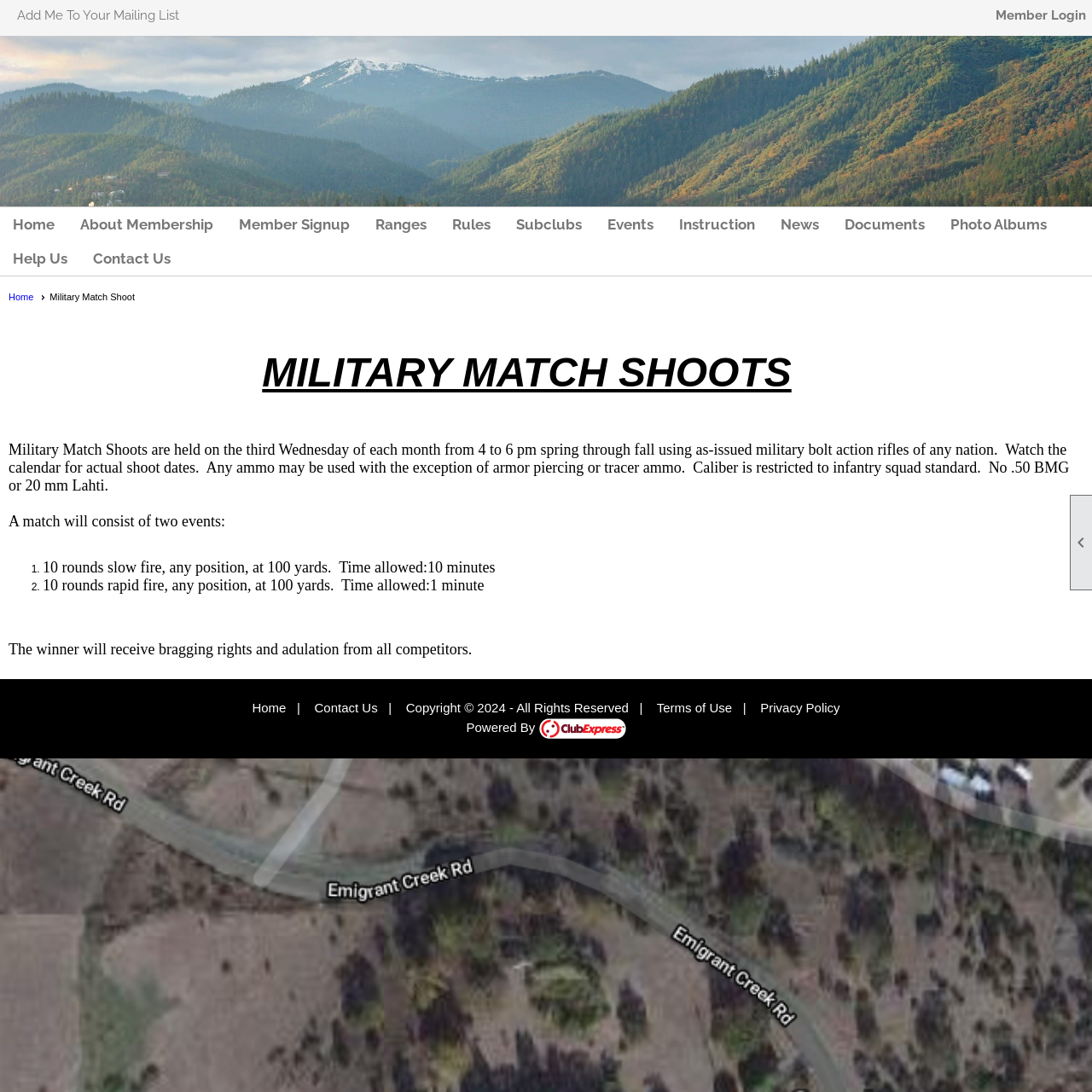Identify the bounding box of the UI element that matches this description: "Photo Albums".

[0.862, 0.19, 0.966, 0.221]